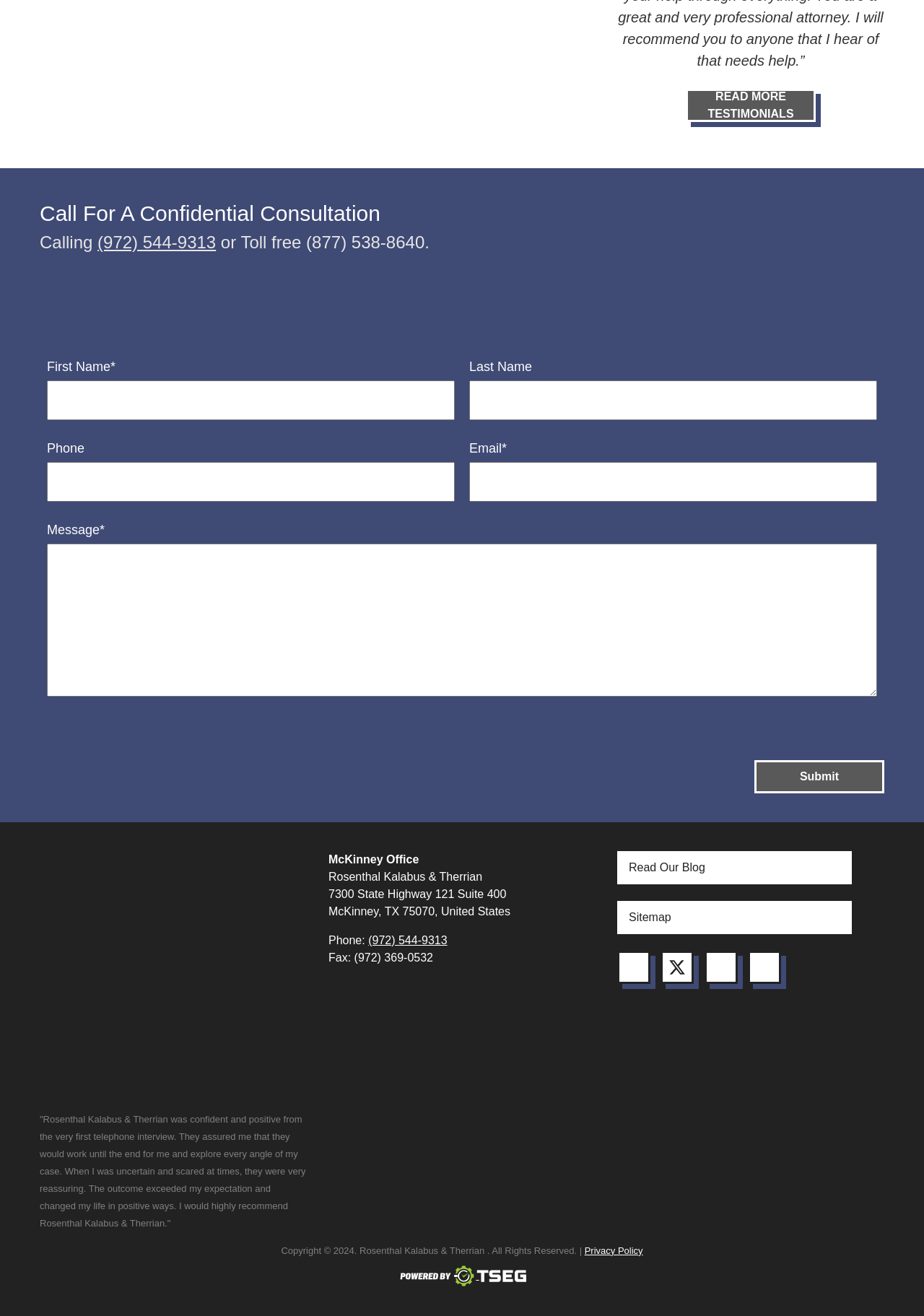Please provide the bounding box coordinates for the element that needs to be clicked to perform the instruction: "Click the 'READ MORE TESTIMONIALS' link". The coordinates must consist of four float numbers between 0 and 1, formatted as [left, top, right, bottom].

[0.742, 0.067, 0.883, 0.093]